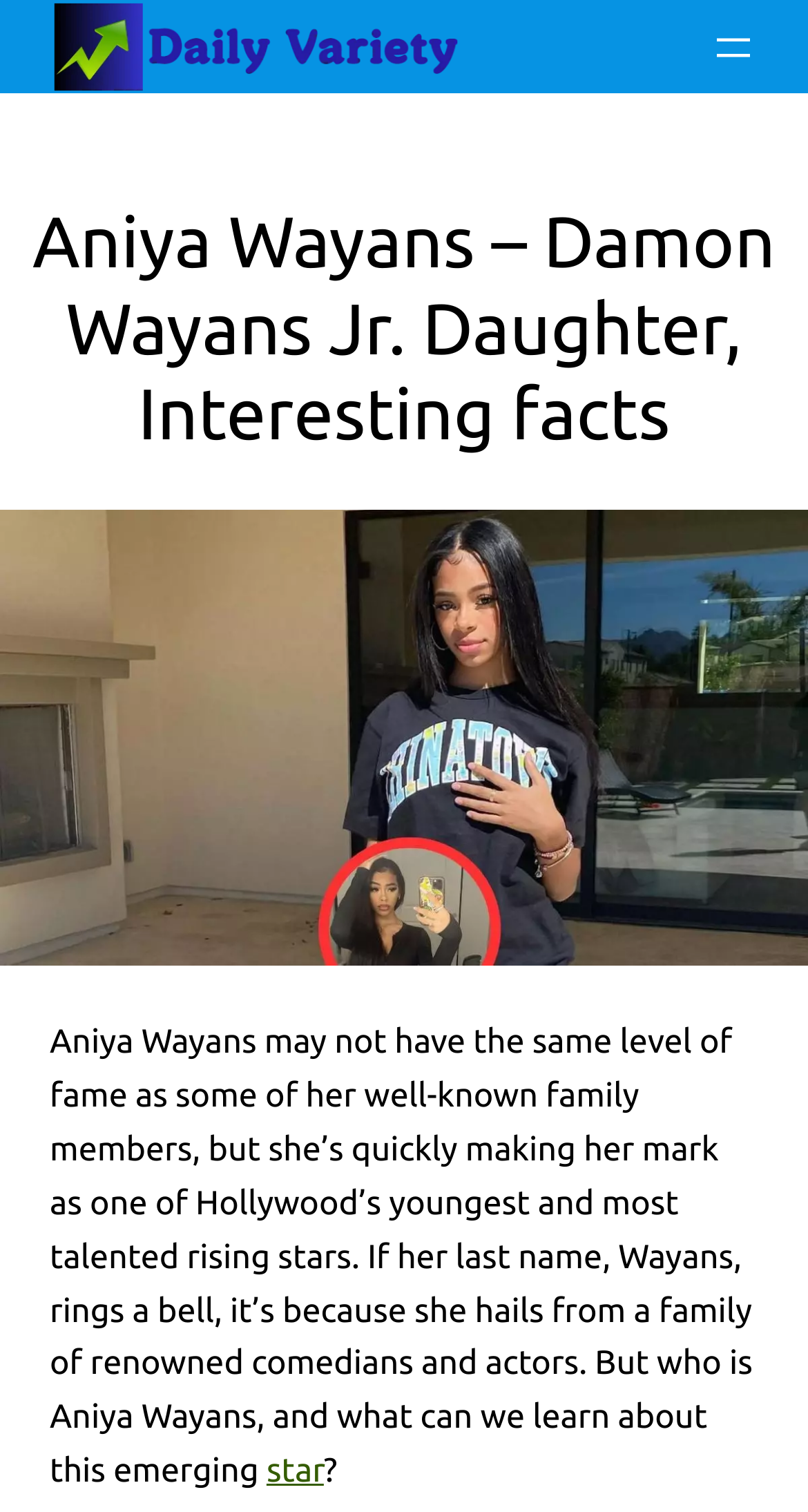Please give a concise answer to this question using a single word or phrase: 
What is Aniya Wayans' profession?

Rising star